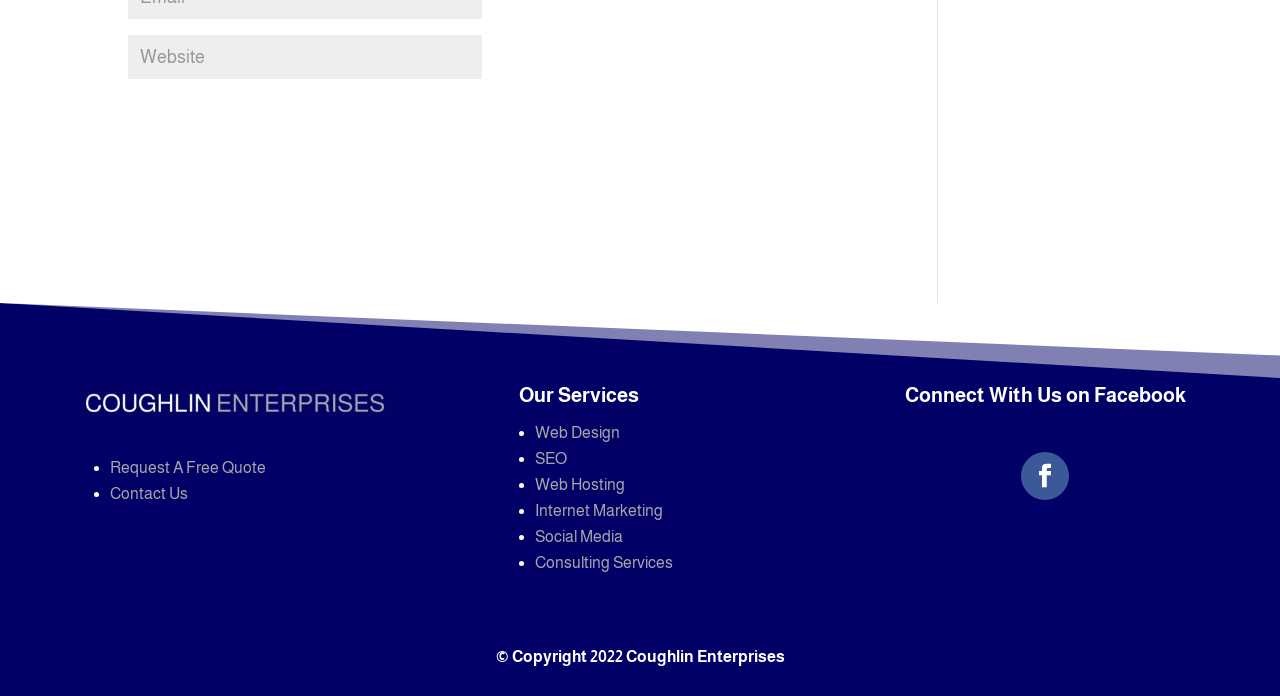Determine the bounding box coordinates of the clickable region to execute the instruction: "Learn about web design services". The coordinates should be four float numbers between 0 and 1, denoted as [left, top, right, bottom].

[0.418, 0.609, 0.484, 0.634]